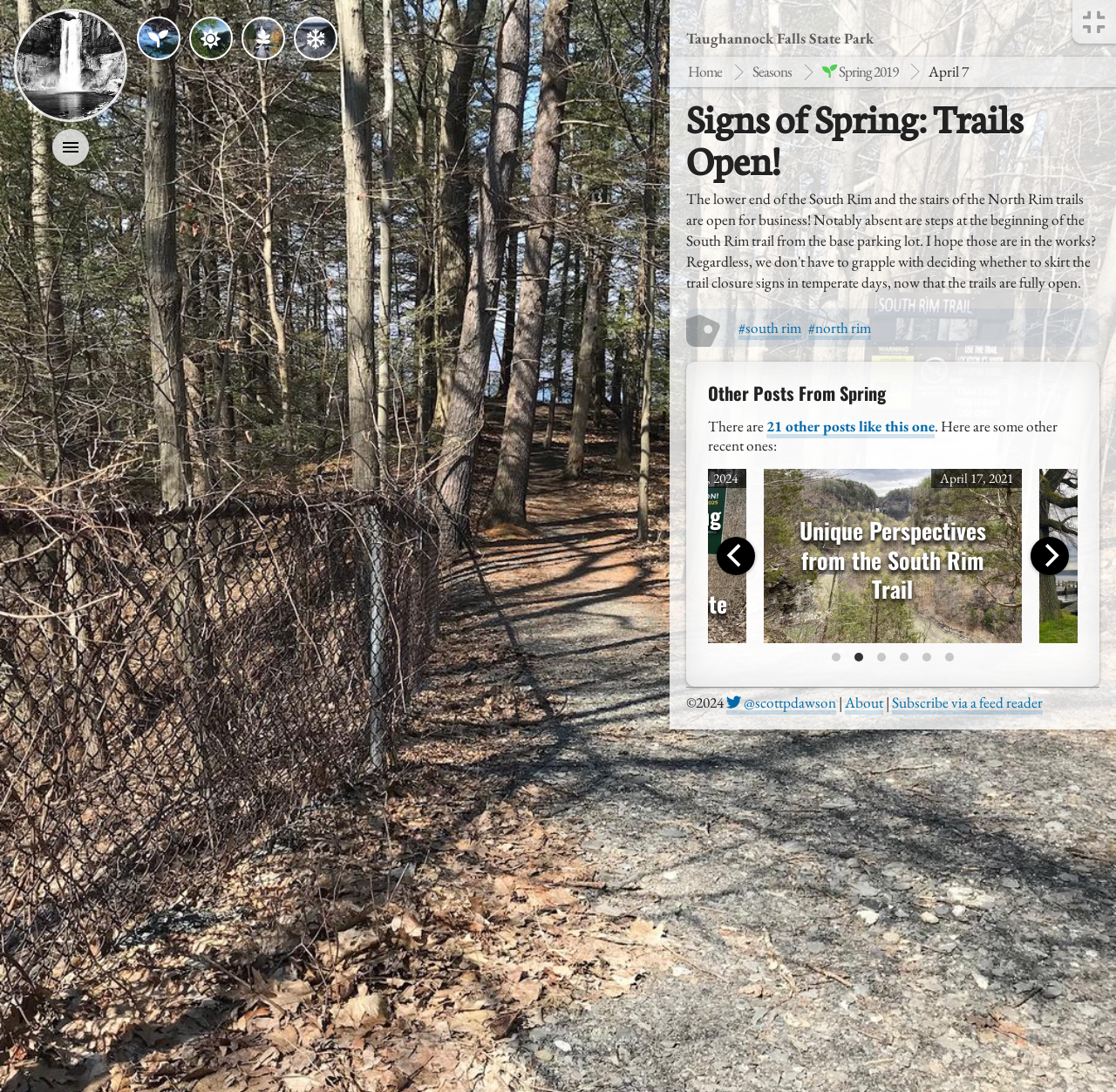Please examine the image and answer the question with a detailed explanation:
What is the name of the state park?

I found the answer by looking at the static text element with the text 'Taughannock Falls State Park' at the top of the webpage.